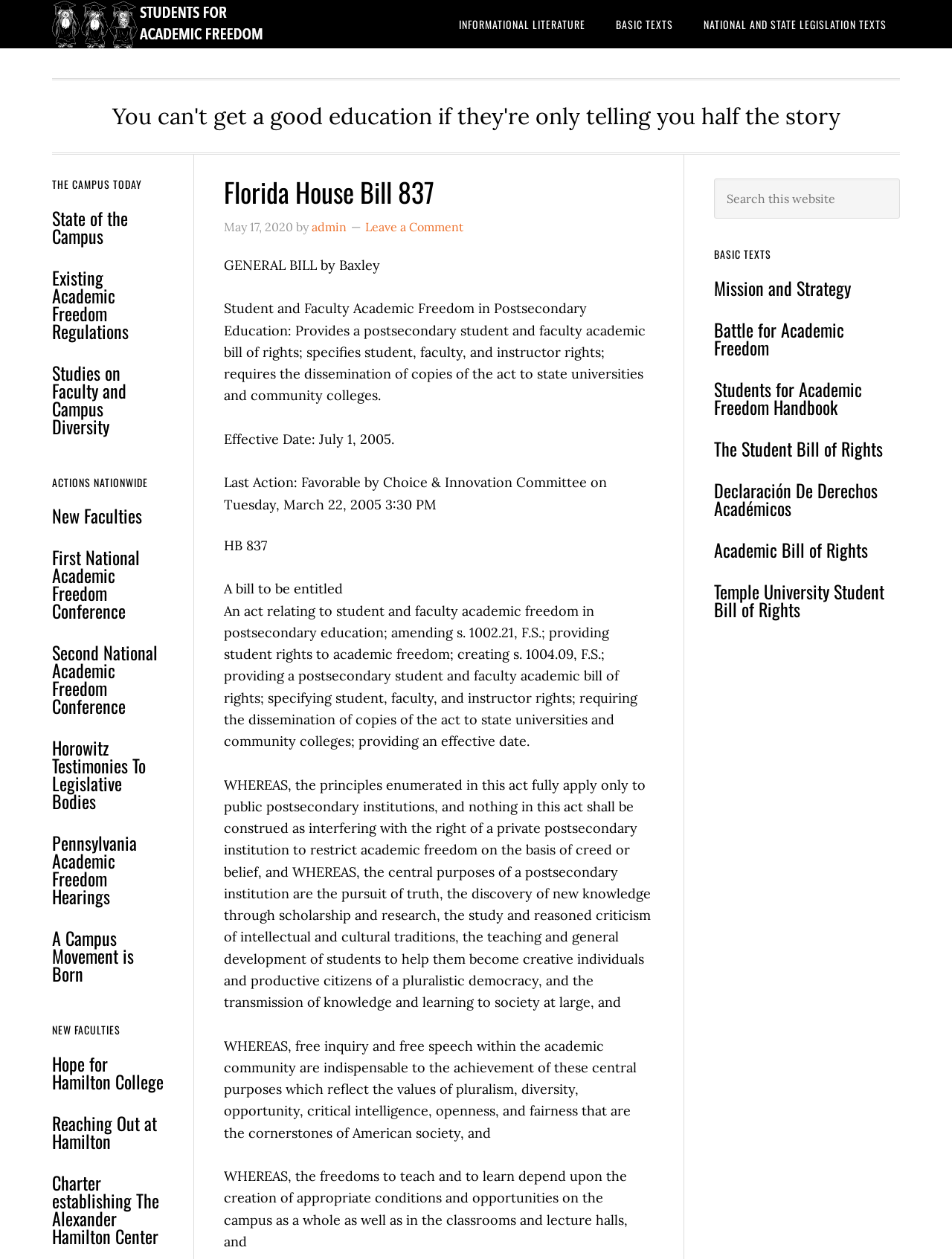What is the effective date of the bill?
Please use the image to provide a one-word or short phrase answer.

July 1, 2005